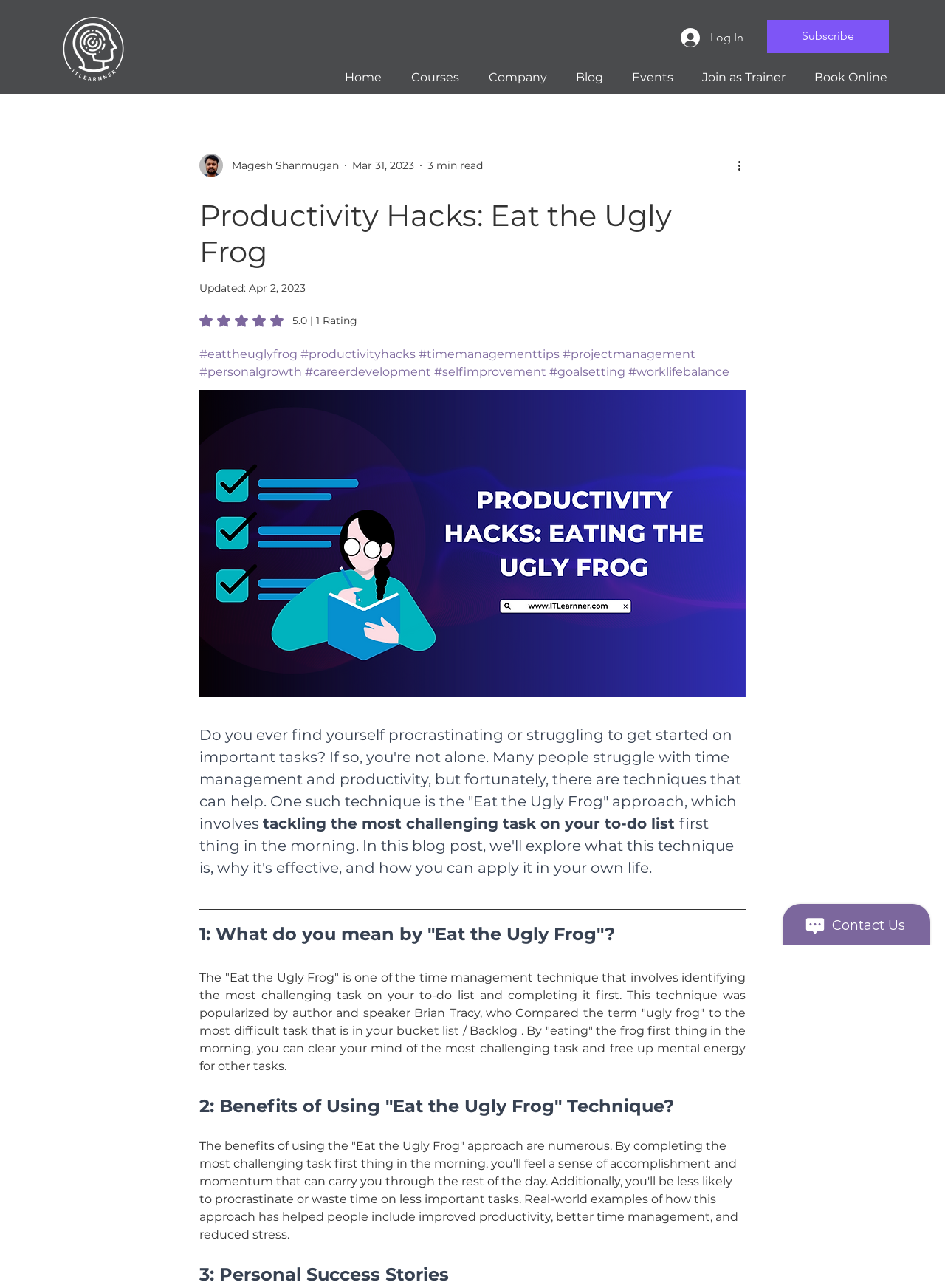Bounding box coordinates are given in the format (top-left x, top-left y, bottom-right x, bottom-right y). All values should be floating point numbers between 0 and 1. Provide the bounding box coordinate for the UI element described as: Join as Trainer

[0.724, 0.051, 0.843, 0.069]